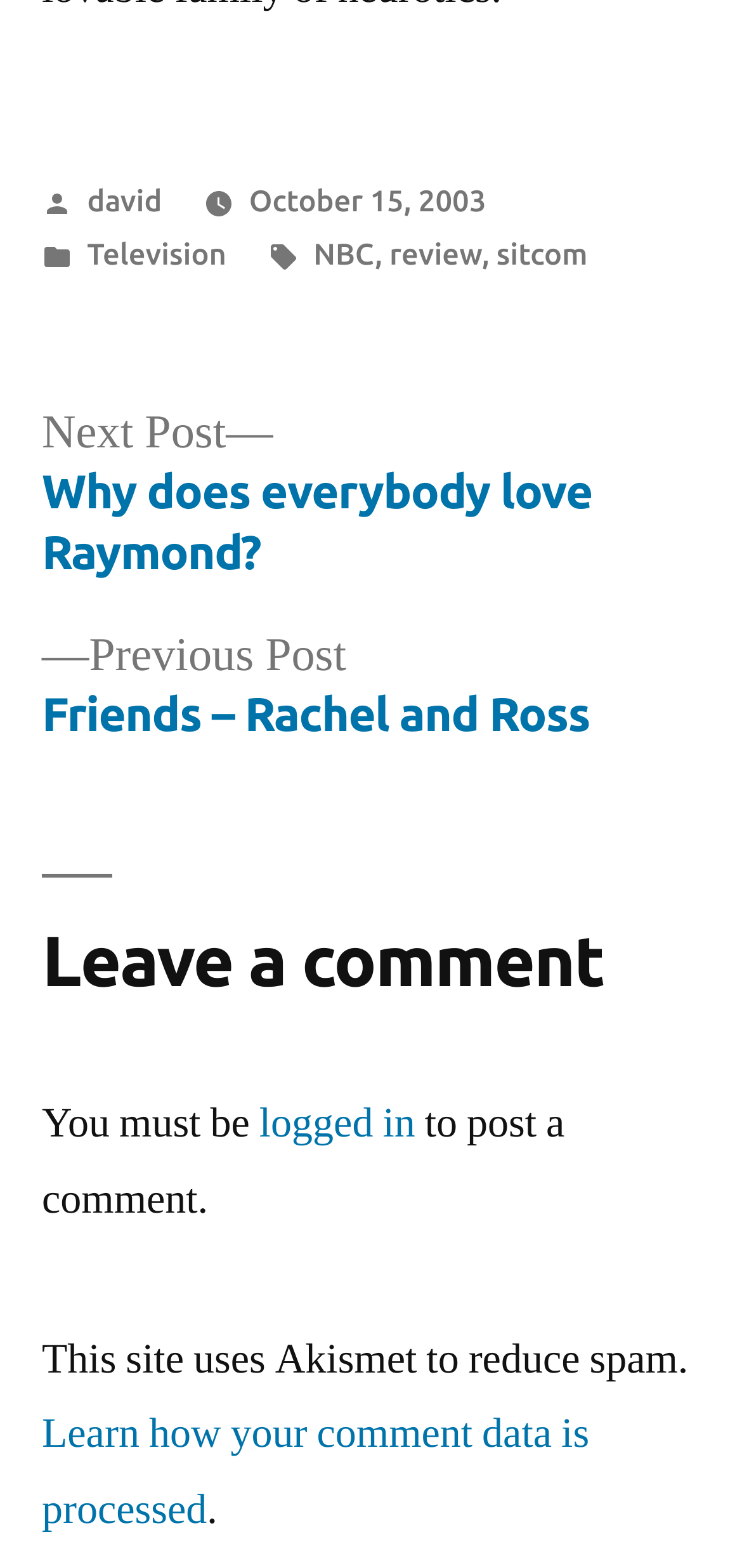Highlight the bounding box coordinates of the region I should click on to meet the following instruction: "Learn how your comment data is processed".

[0.056, 0.897, 0.794, 0.98]